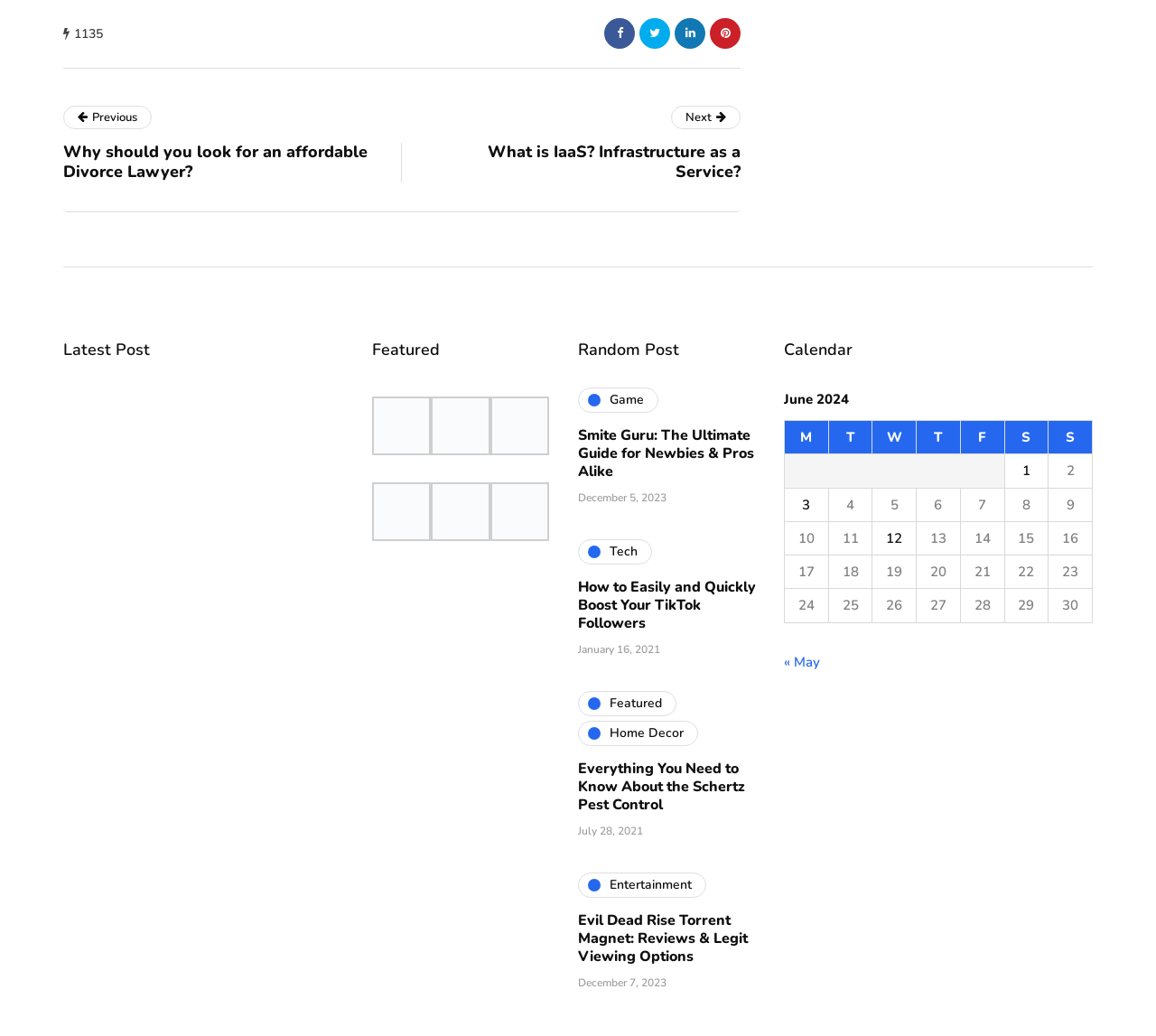Provide a one-word or short-phrase response to the question:
What is the category of the post 'Smite Guru: The Ultimate Guide for Newbies & Pros Alike'?

Game